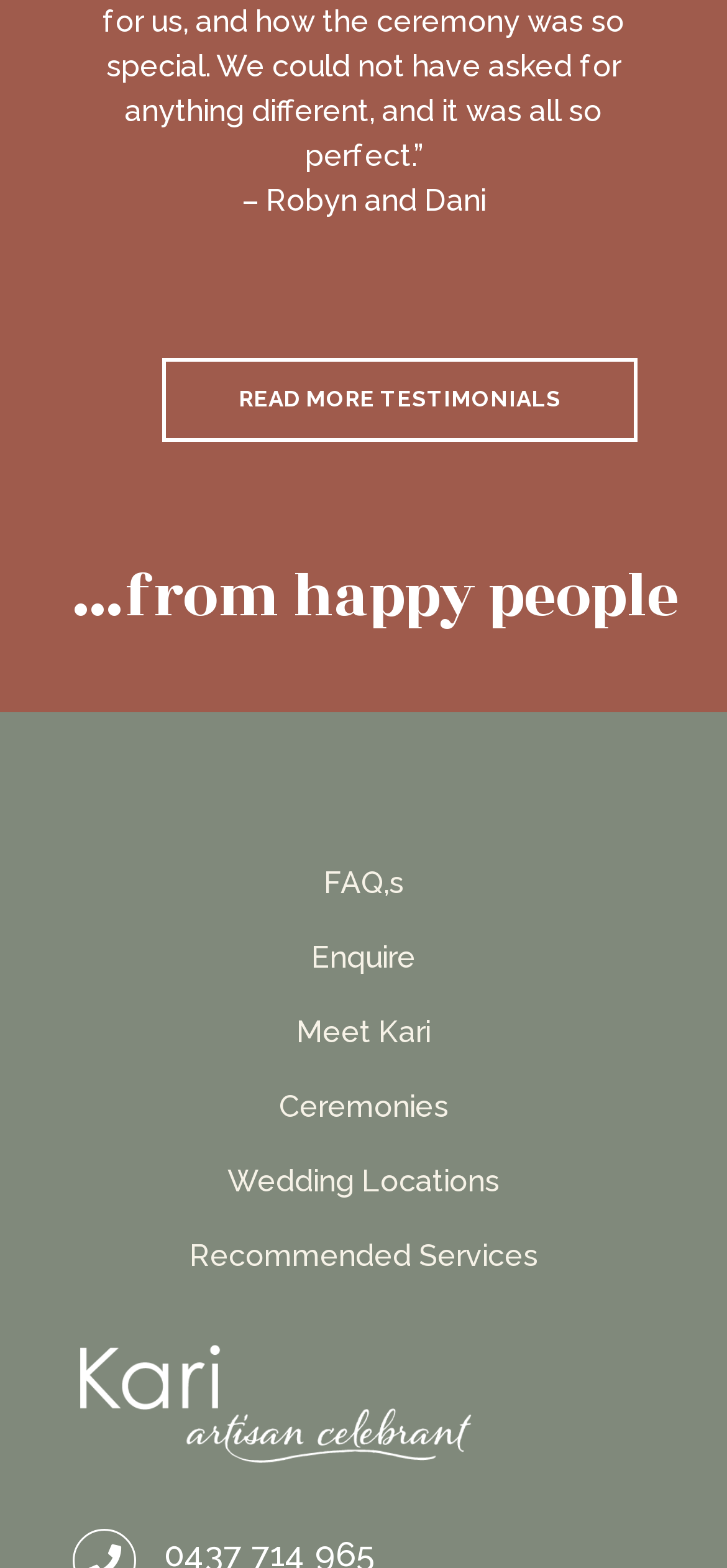Provide a short answer using a single word or phrase for the following question: 
What is the name mentioned in the testimonial?

Robyn and Dani